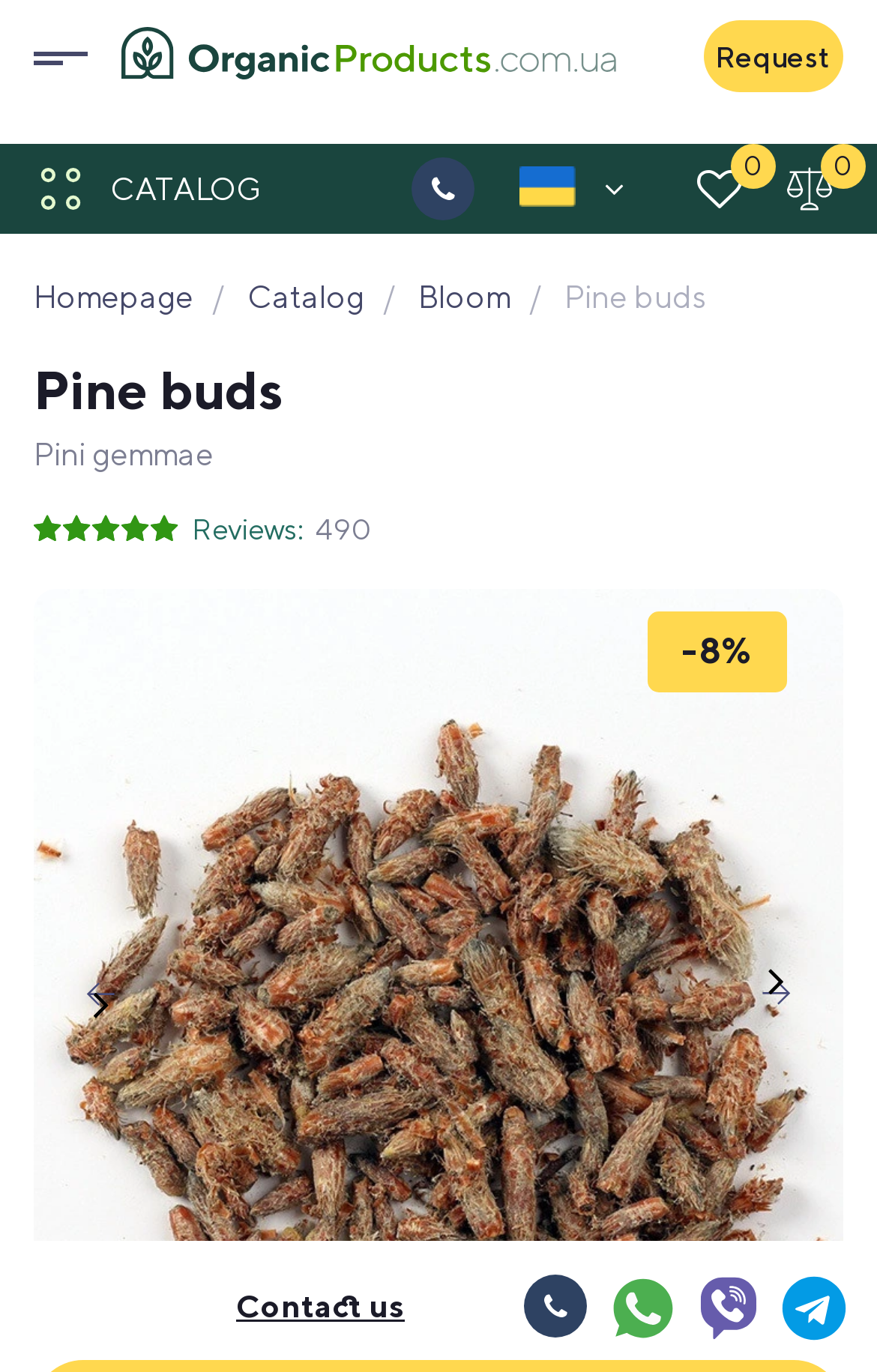Please find the bounding box coordinates for the clickable element needed to perform this instruction: "Check EMAIL".

None